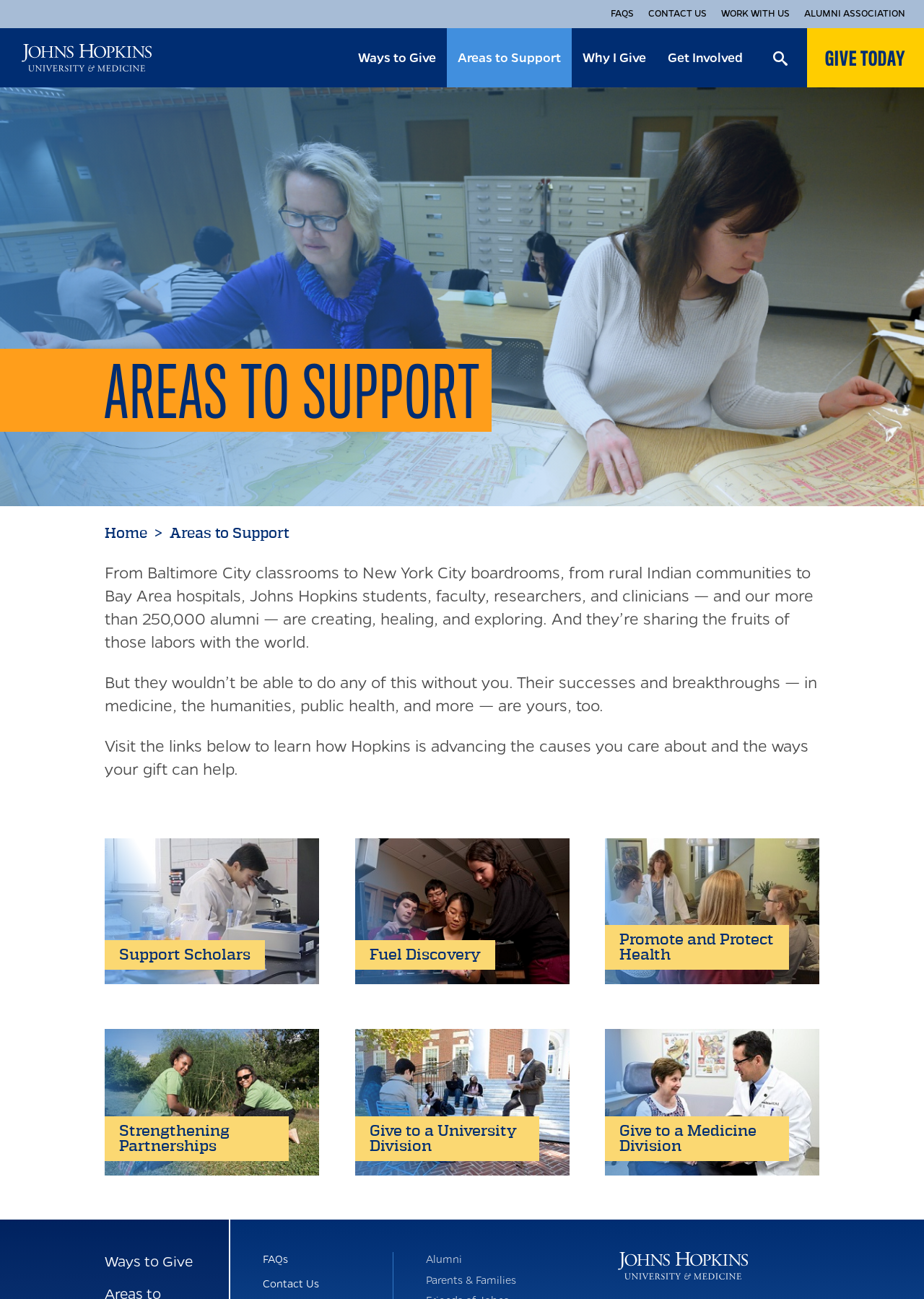What is the text of the webpage's headline?

AREAS TO SUPPORT